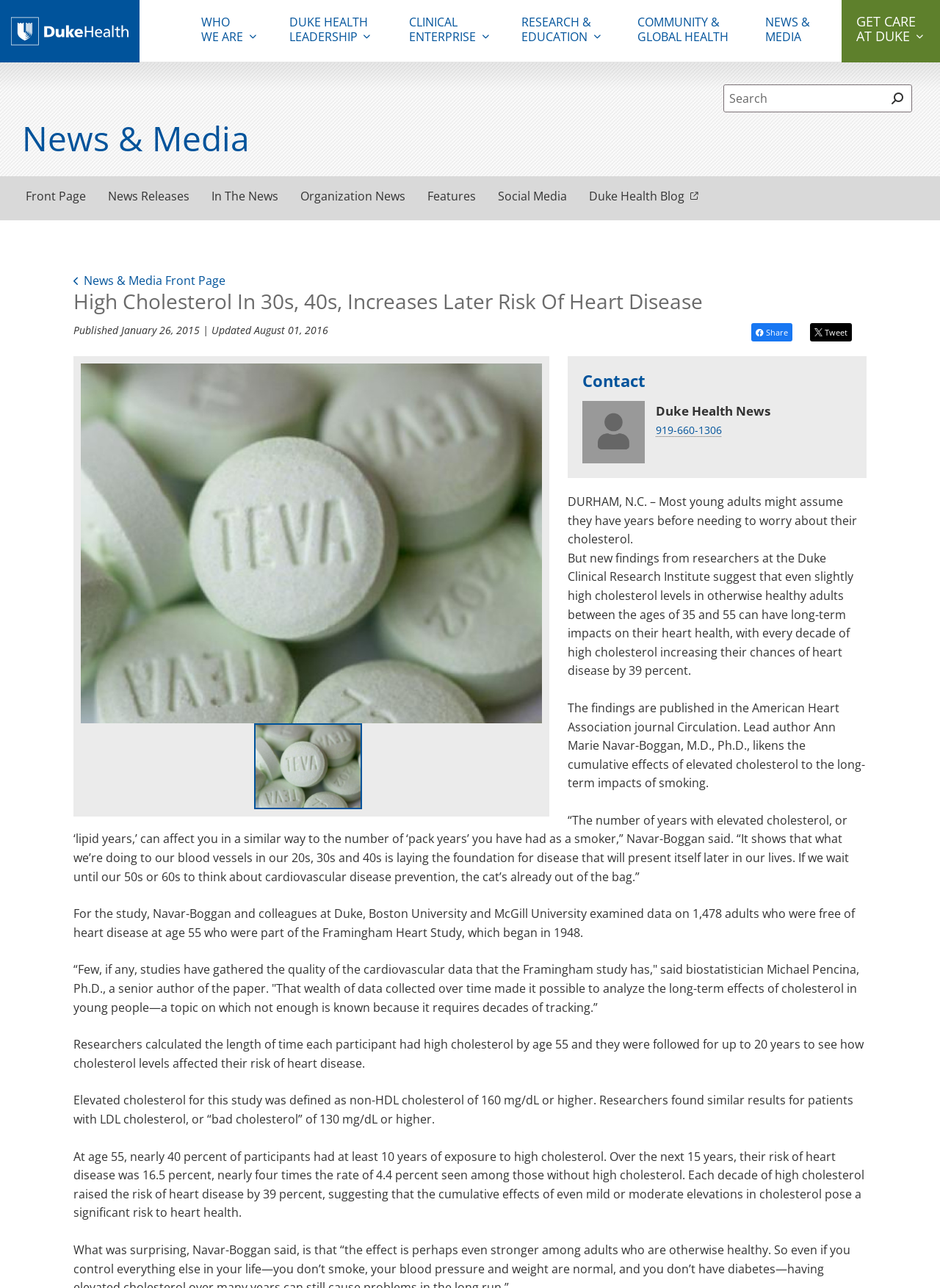What is the name of the research institute mentioned in the article?
Based on the image, answer the question with as much detail as possible.

I found the answer by reading the article and identifying the research institute mentioned in the text. The institute is mentioned in the sentence 'But new findings from researchers at the Duke Clinical Research Institute suggest...'.